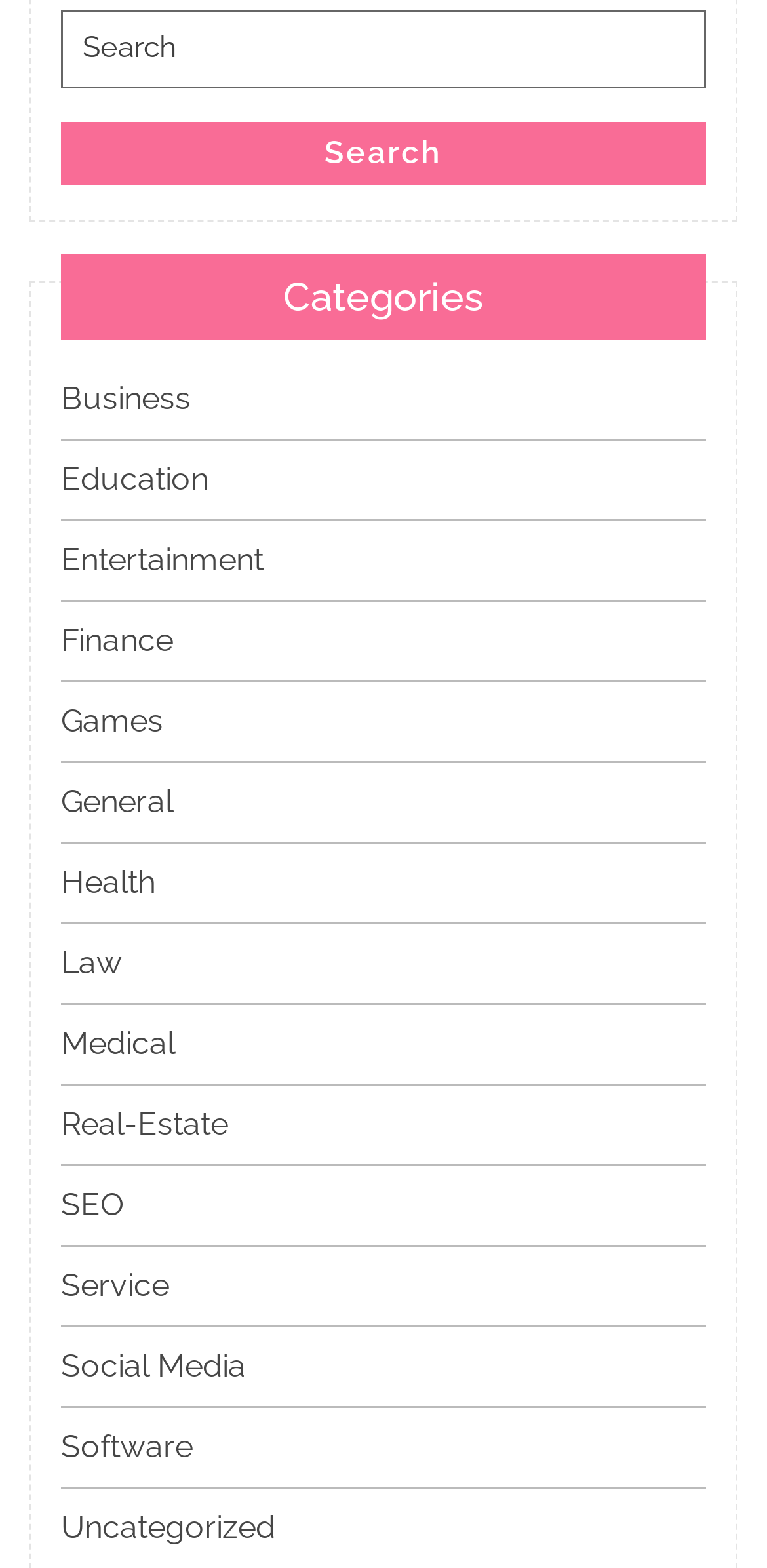What is the position of the 'Games' category link?
Using the image as a reference, give a one-word or short phrase answer.

Fifth from the top